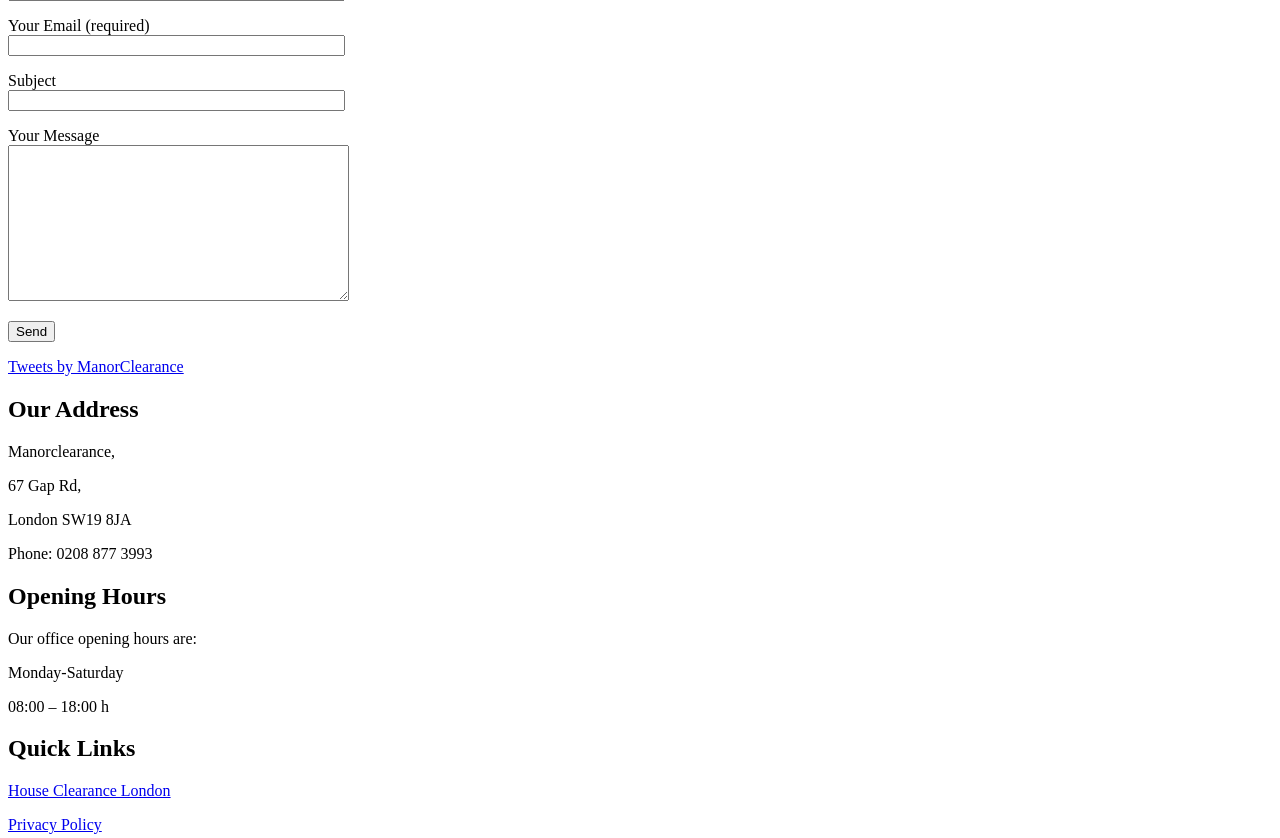What is the required field in the contact form?
Using the details shown in the screenshot, provide a comprehensive answer to the question.

The contact form has three fields: Email, Subject, and Your Message. The Email field is marked as required, indicating that it must be filled in before submitting the form.